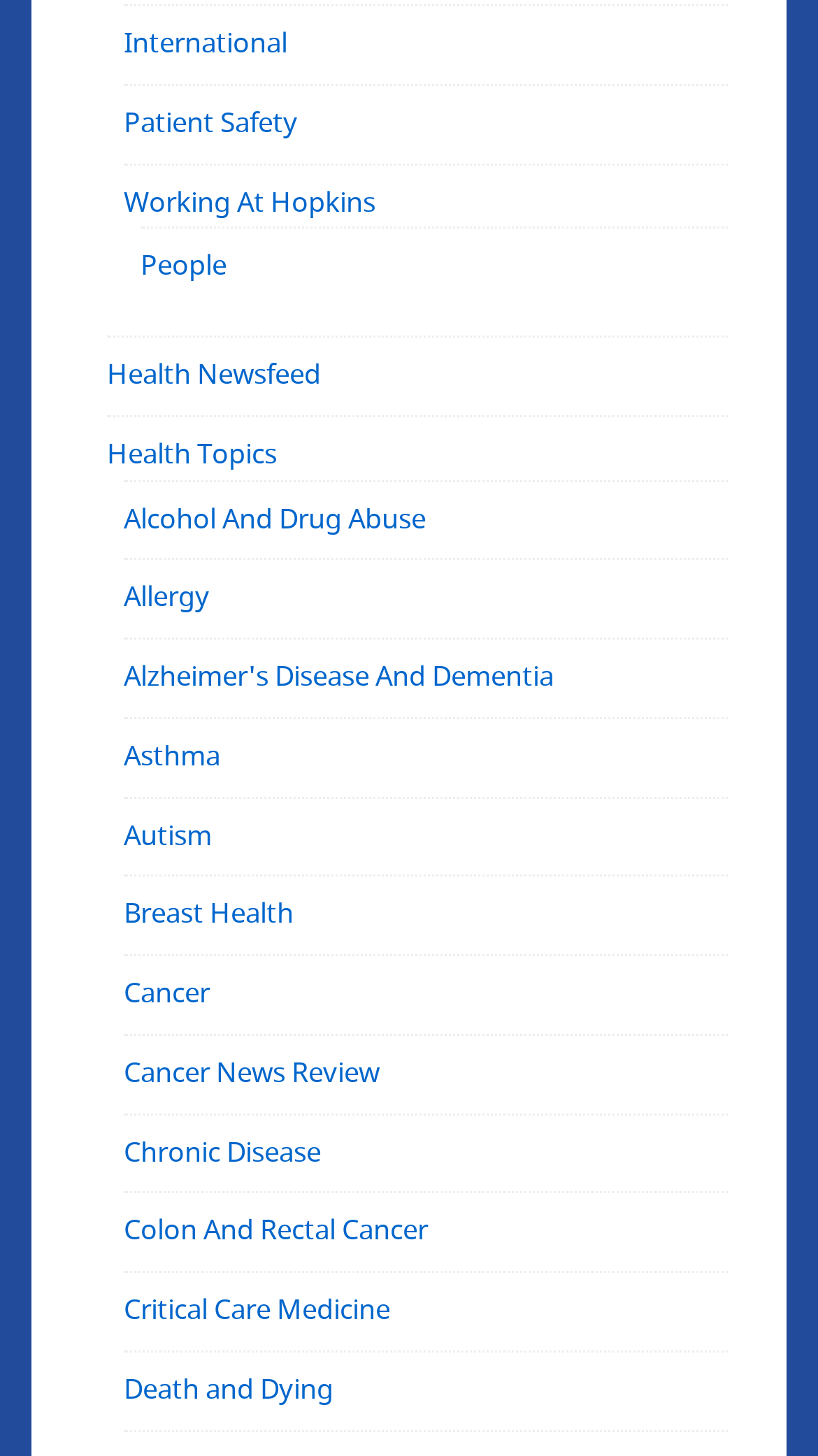Answer the question briefly using a single word or phrase: 
What is the first health topic listed?

Alcohol And Drug Abuse